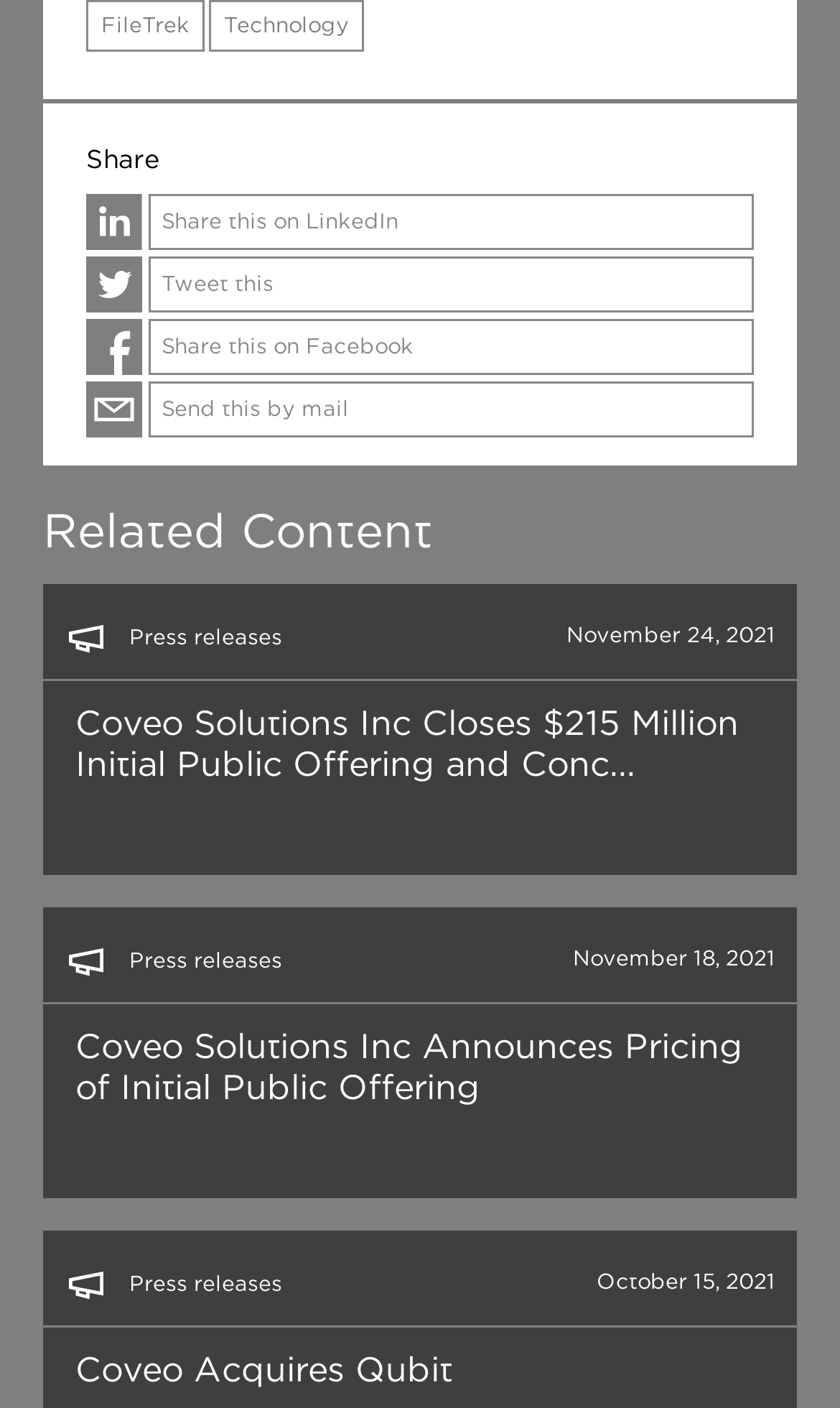How many articles are listed on the webpage?
Using the information from the image, give a concise answer in one word or a short phrase.

3